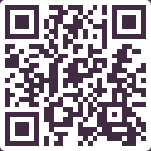What is the 'Come Back Alive' initiative for?
Look at the screenshot and provide an in-depth answer.

The 'Come Back Alive' initiative is a fundraising effort that aims to support the needs of the Ukrainian armed forces by offering financial contributions for equipment and supplies.